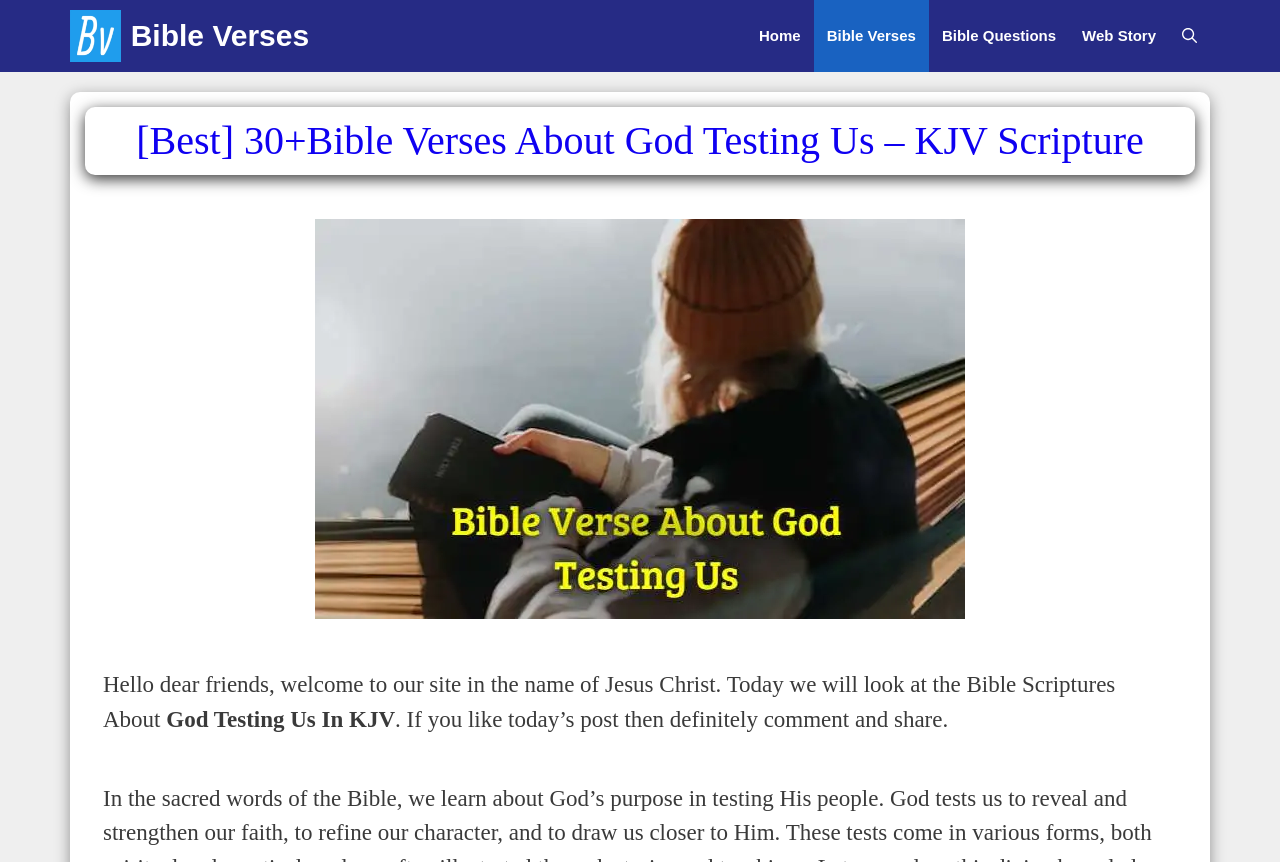Mark the bounding box of the element that matches the following description: "Bible Verses".

[0.102, 0.0, 0.242, 0.084]